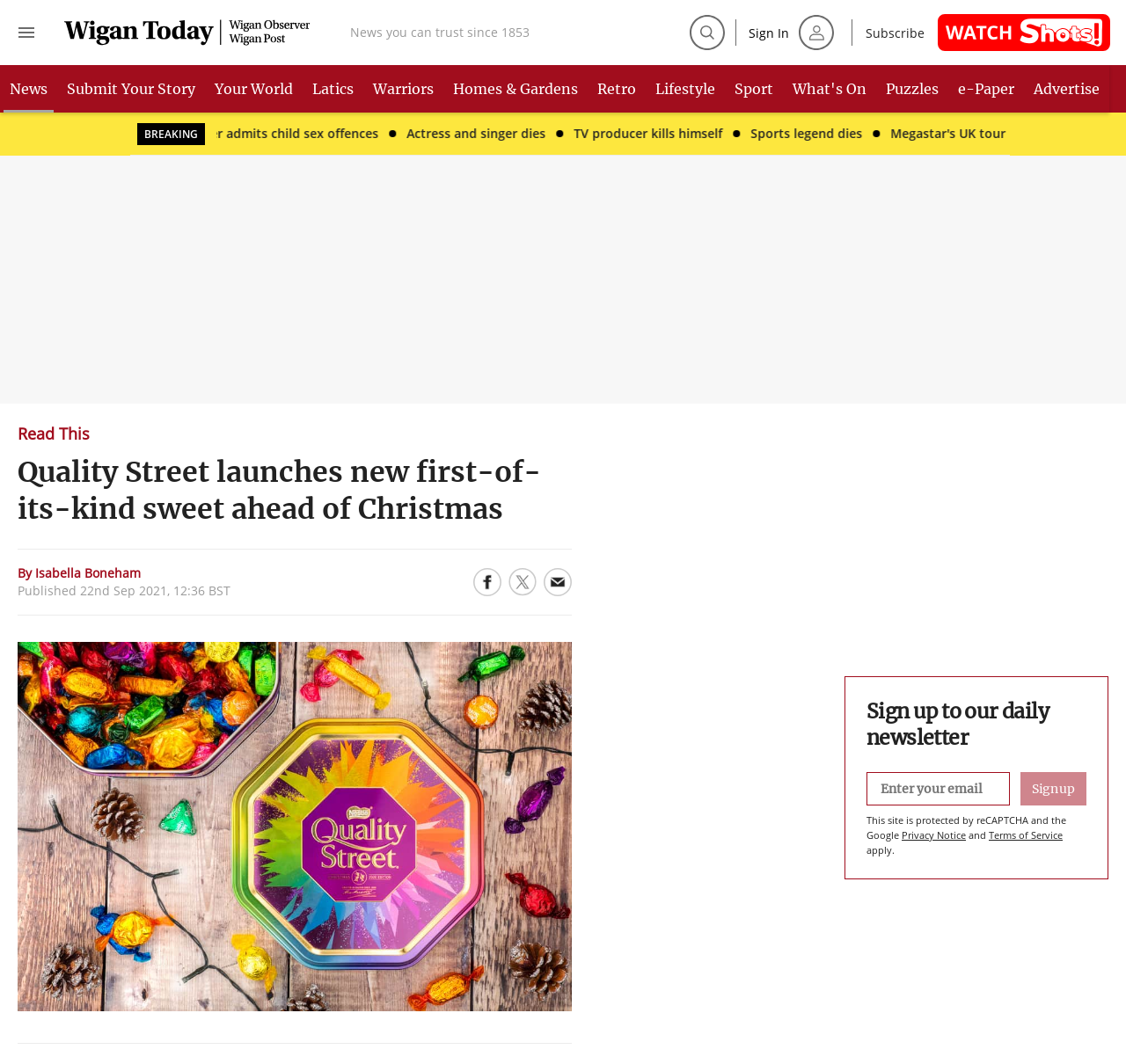Bounding box coordinates are specified in the format (top-left x, top-left y, bottom-right x, bottom-right y). All values are floating point numbers bounded between 0 and 1. Please provide the bounding box coordinate of the region this sentence describes: Actress and singer dies

[0.435, 0.106, 0.559, 0.145]